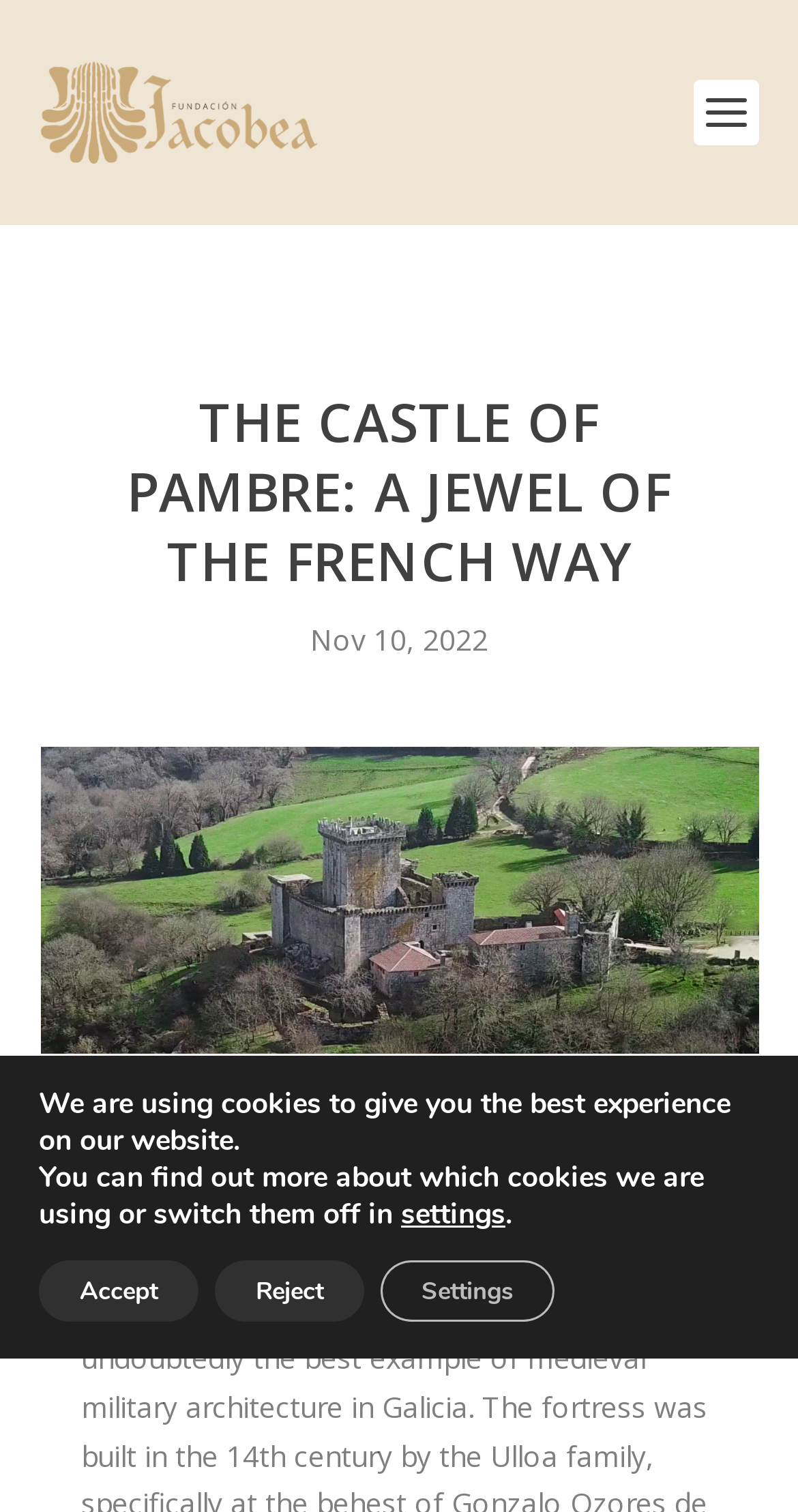What is the name of the castle?
Using the image, provide a concise answer in one word or a short phrase.

Pambre Castle